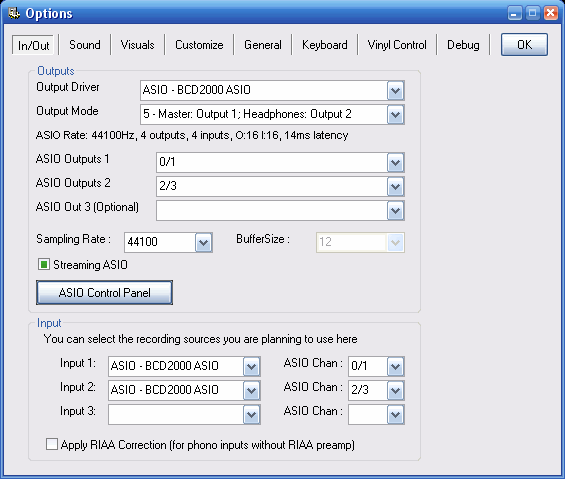What type of correction might be needed for phono inputs?
Please provide a single word or phrase answer based on the image.

RIAA correction